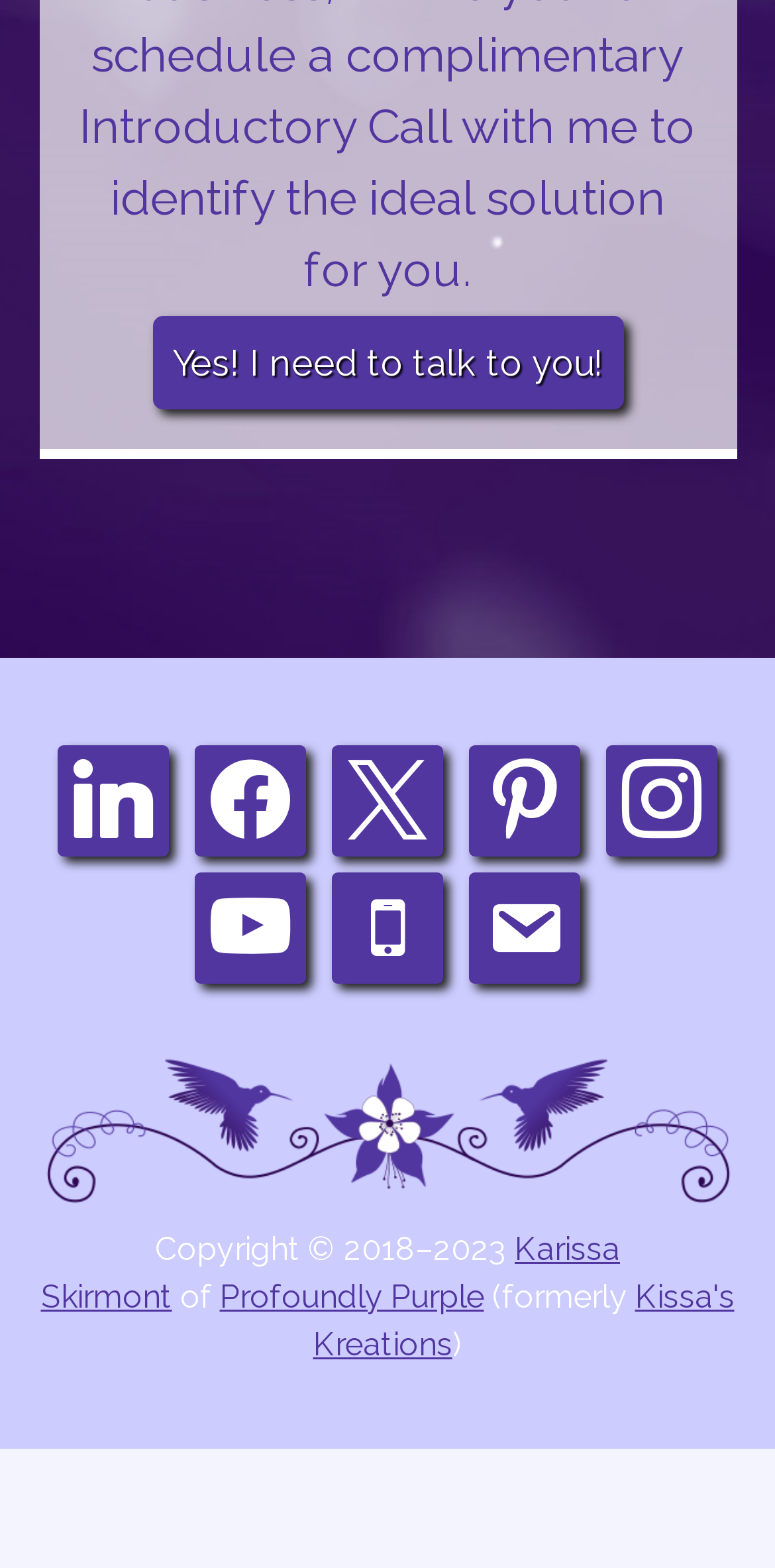How many social media links are there?
Provide a fully detailed and comprehensive answer to the question.

I counted the number of social media links by looking at the links with icons, which are 'linkedin', 'facebook', 'x', 'pinterest', 'instagram', and 'youtube'. There are 6 social media links in total.